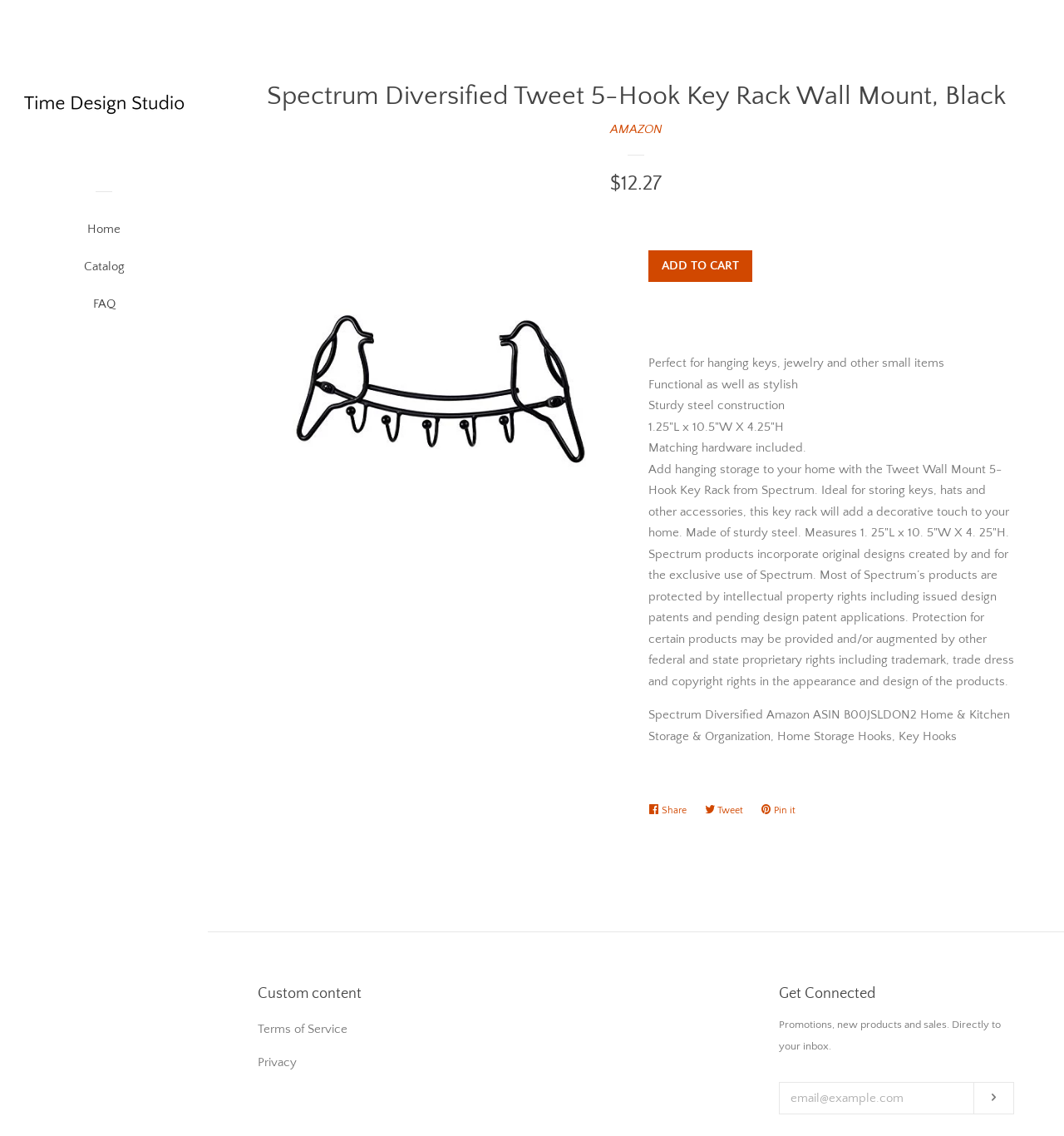Please identify the bounding box coordinates of the area that needs to be clicked to fulfill the following instruction: "Click the 'ADD TO CART' button."

[0.609, 0.22, 0.707, 0.248]